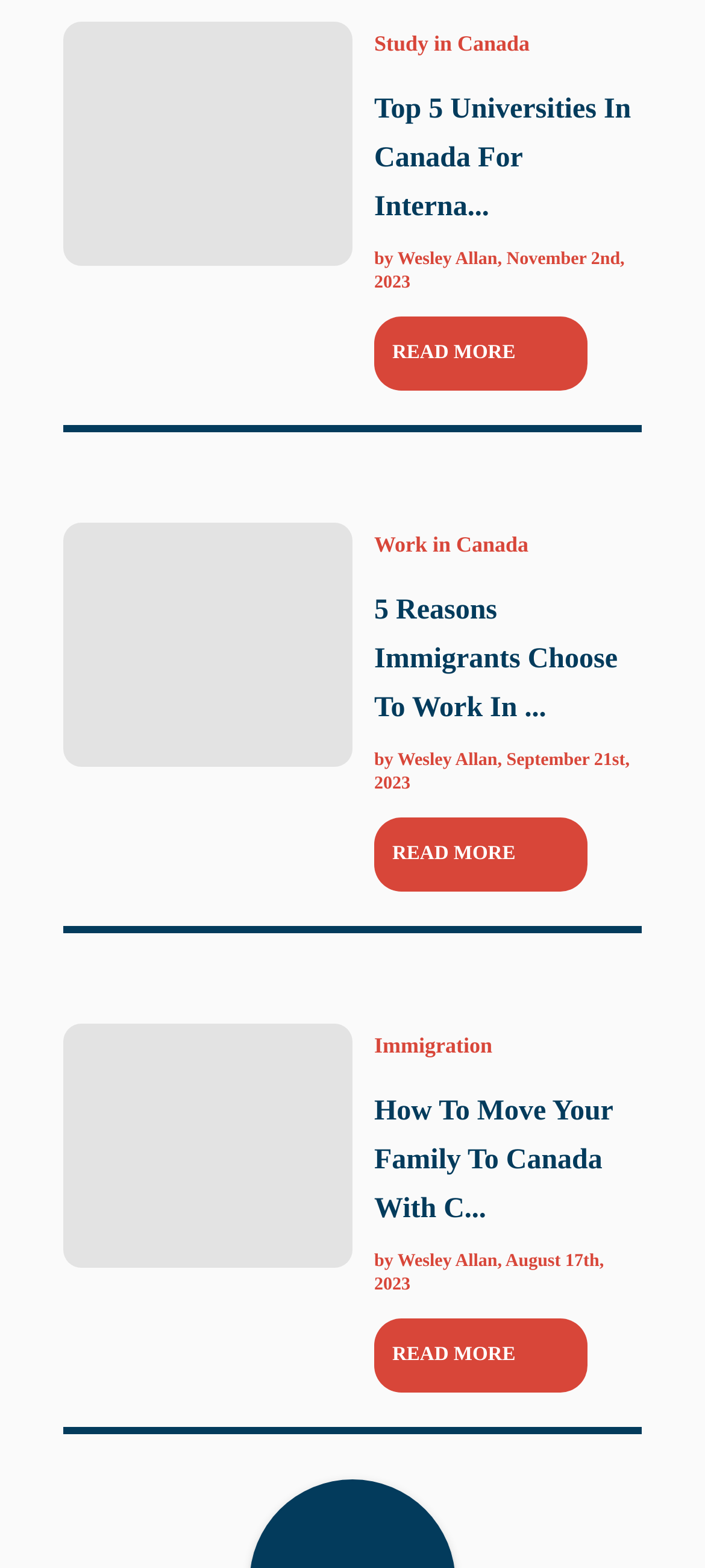What is the date of the third article?
Look at the image and respond with a single word or a short phrase.

August 17th, 2023